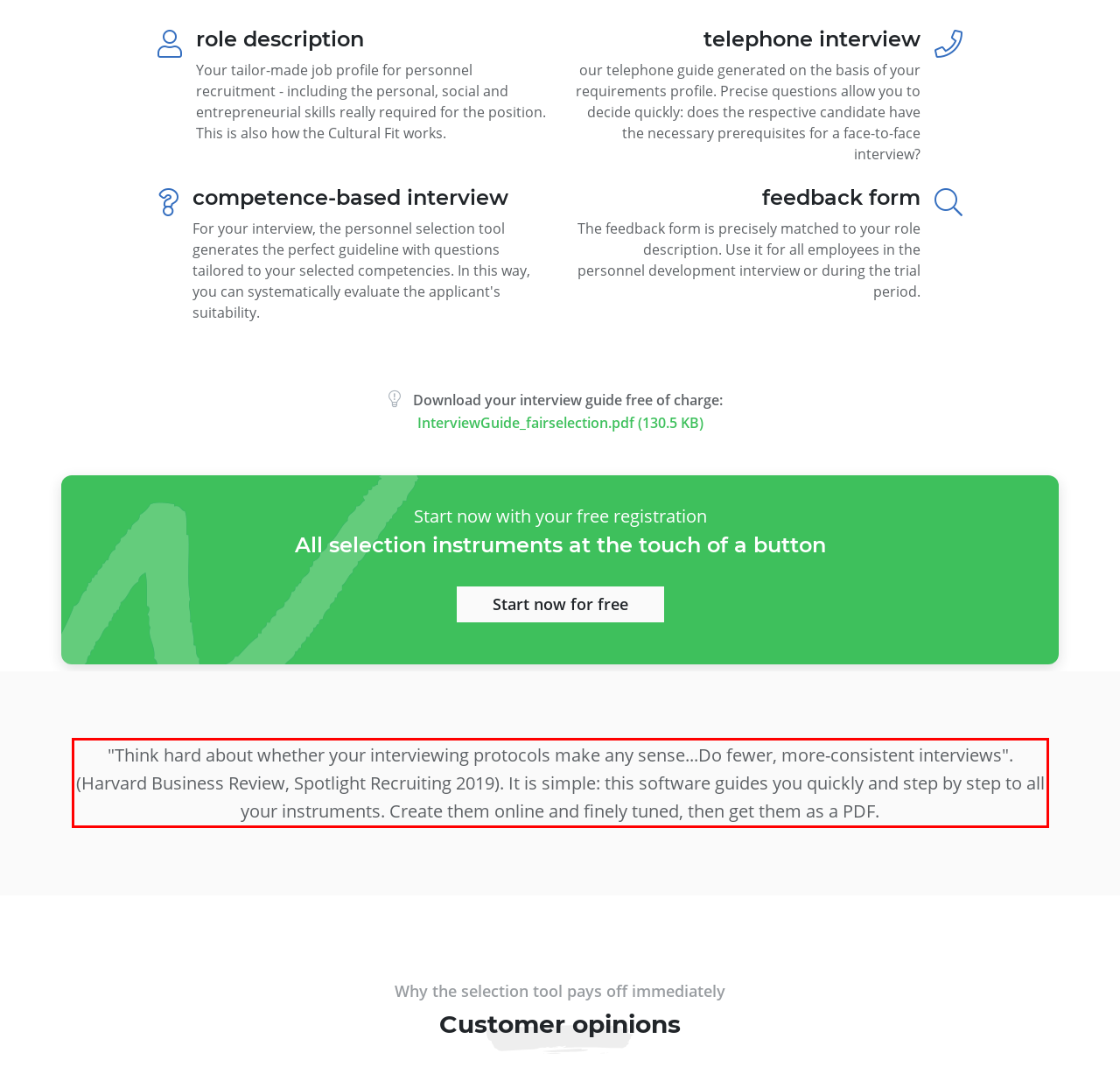Within the screenshot of the webpage, there is a red rectangle. Please recognize and generate the text content inside this red bounding box.

"Think hard about whether your interviewing protocols make any sense...Do fewer, more-consistent interviews". (Harvard Business Review, Spotlight Recruiting 2019). It is simple: this software guides you quickly and step by step to all your instruments. Create them online and finely tuned, then get them as a PDF.